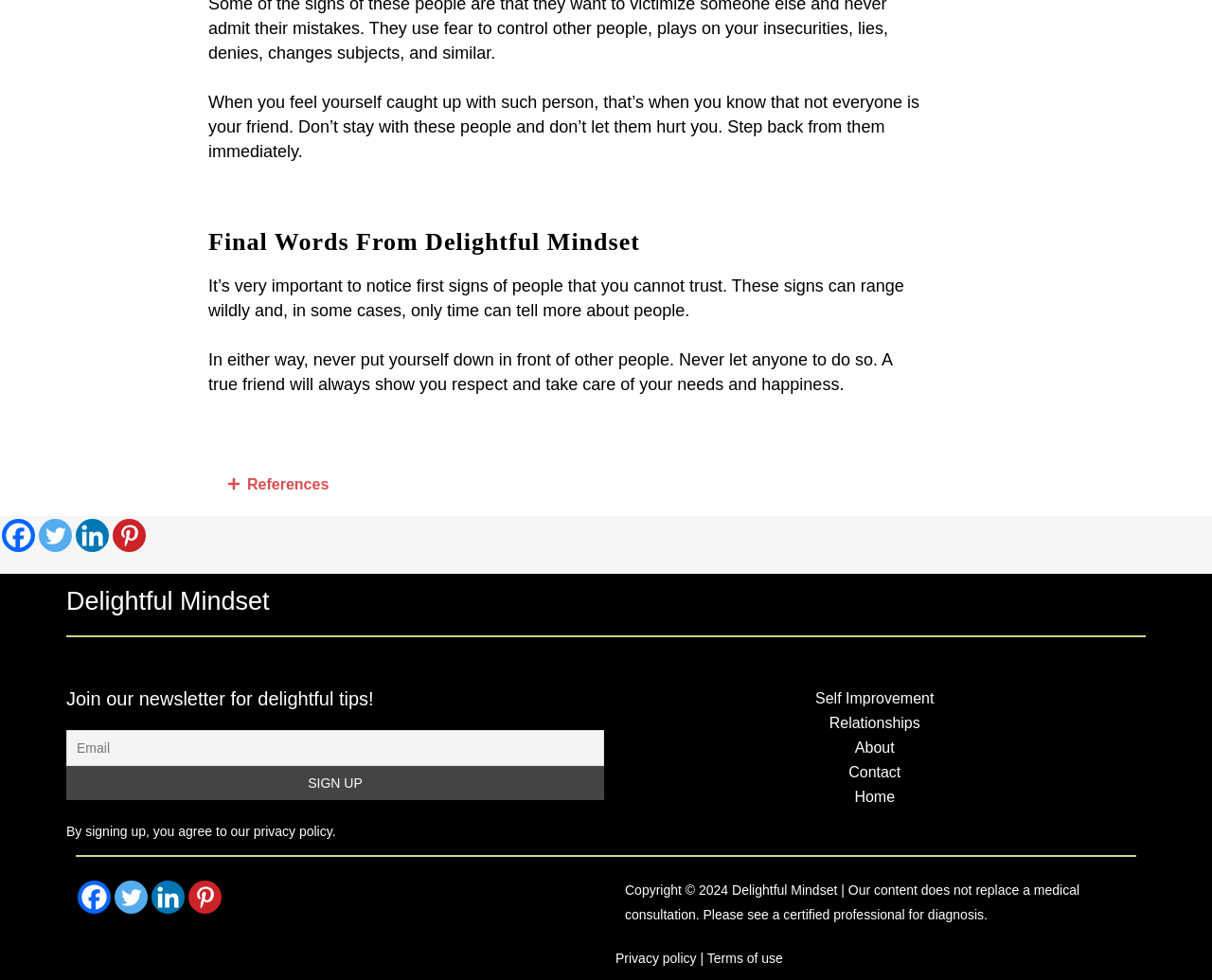Based on the element description, predict the bounding box coordinates (top-left x, top-left y, bottom-right x, bottom-right y) for the UI element in the screenshot: aria-label="Pinterest" title="Pinterest"

[0.093, 0.529, 0.12, 0.563]